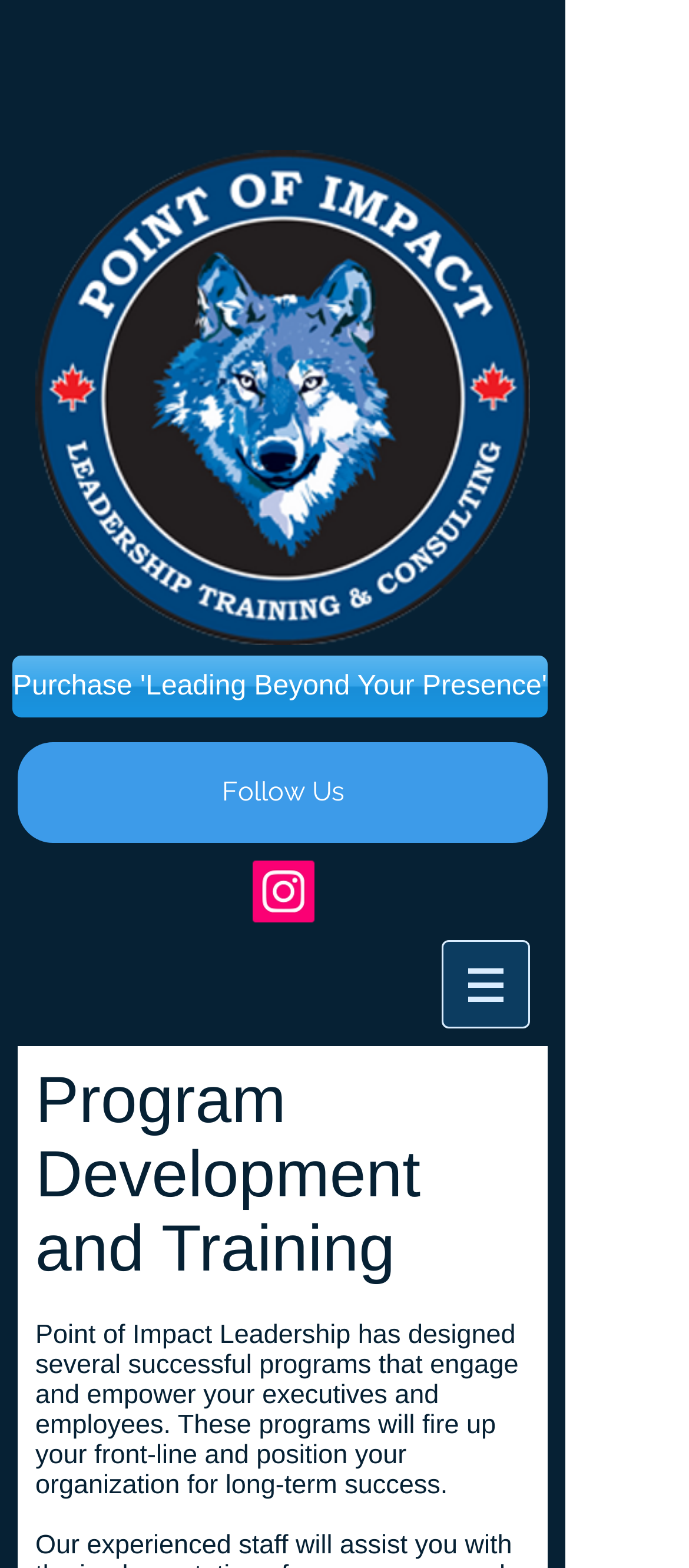Please provide a one-word or phrase answer to the question: 
What is the section of the webpage that describes the organization's services?

Program Development and Training